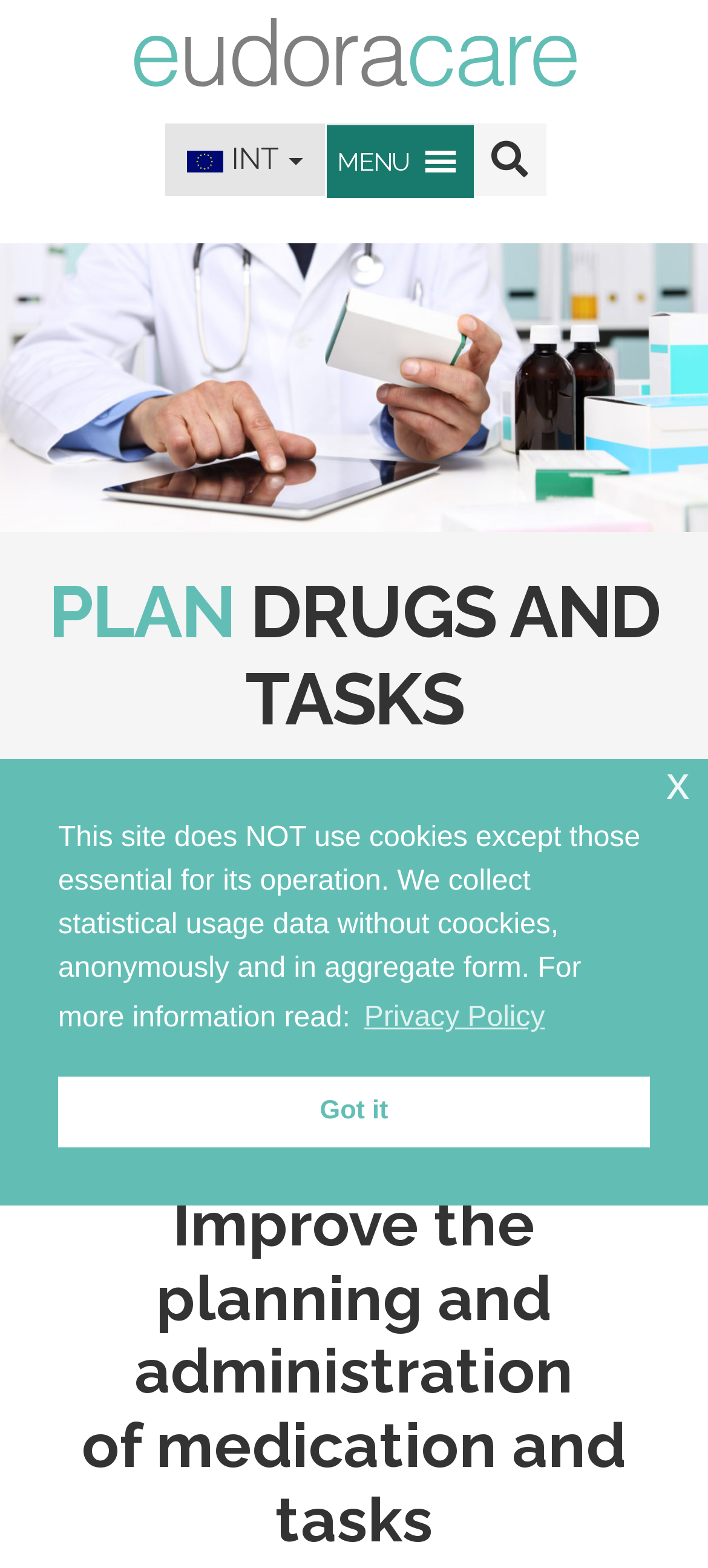Use a single word or phrase to answer this question: 
What is the purpose of this website?

Plan and administer medication and tasks